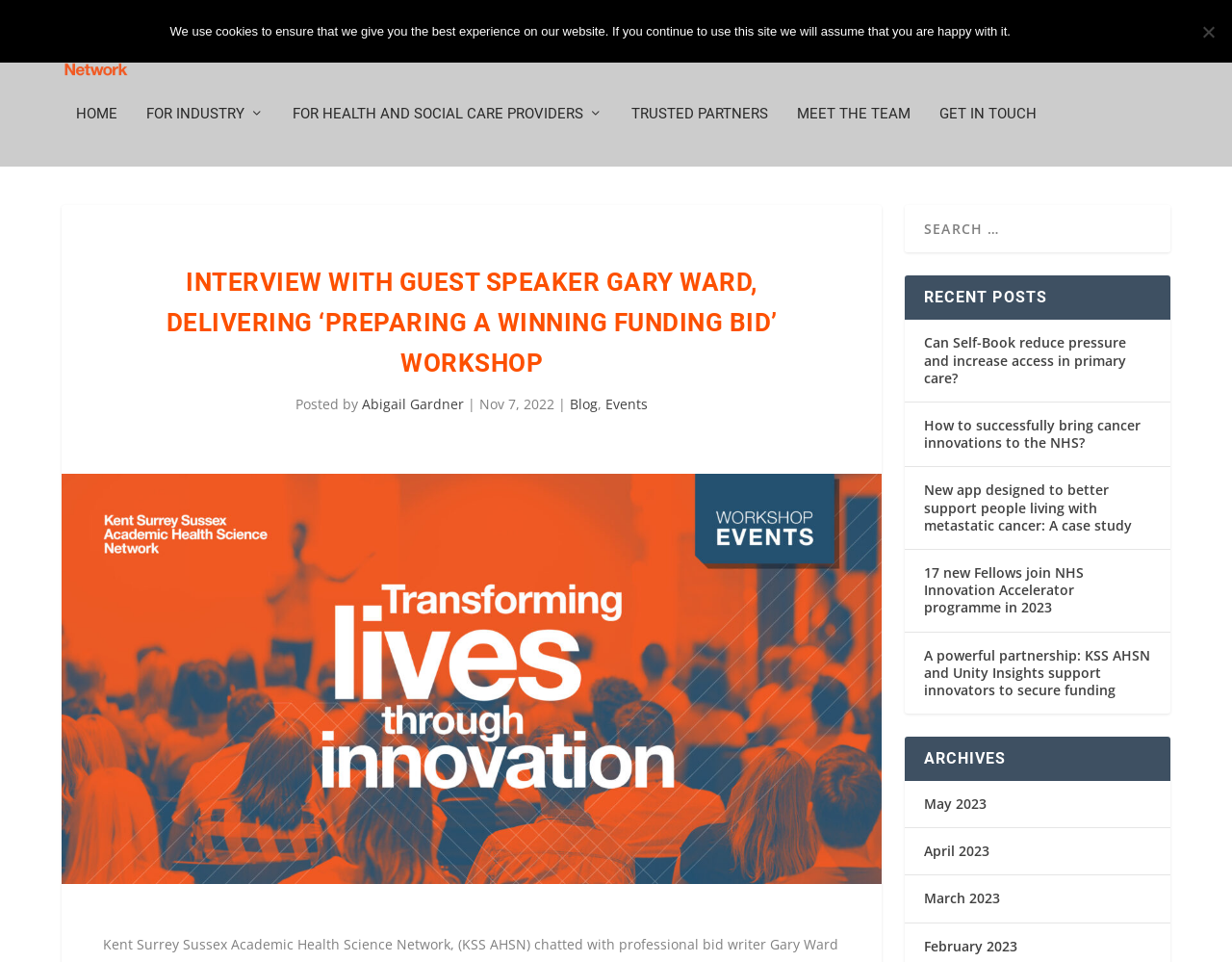Highlight the bounding box coordinates of the element you need to click to perform the following instruction: "Click on the Bridging the Gap link."

[0.05, 0.027, 0.223, 0.083]